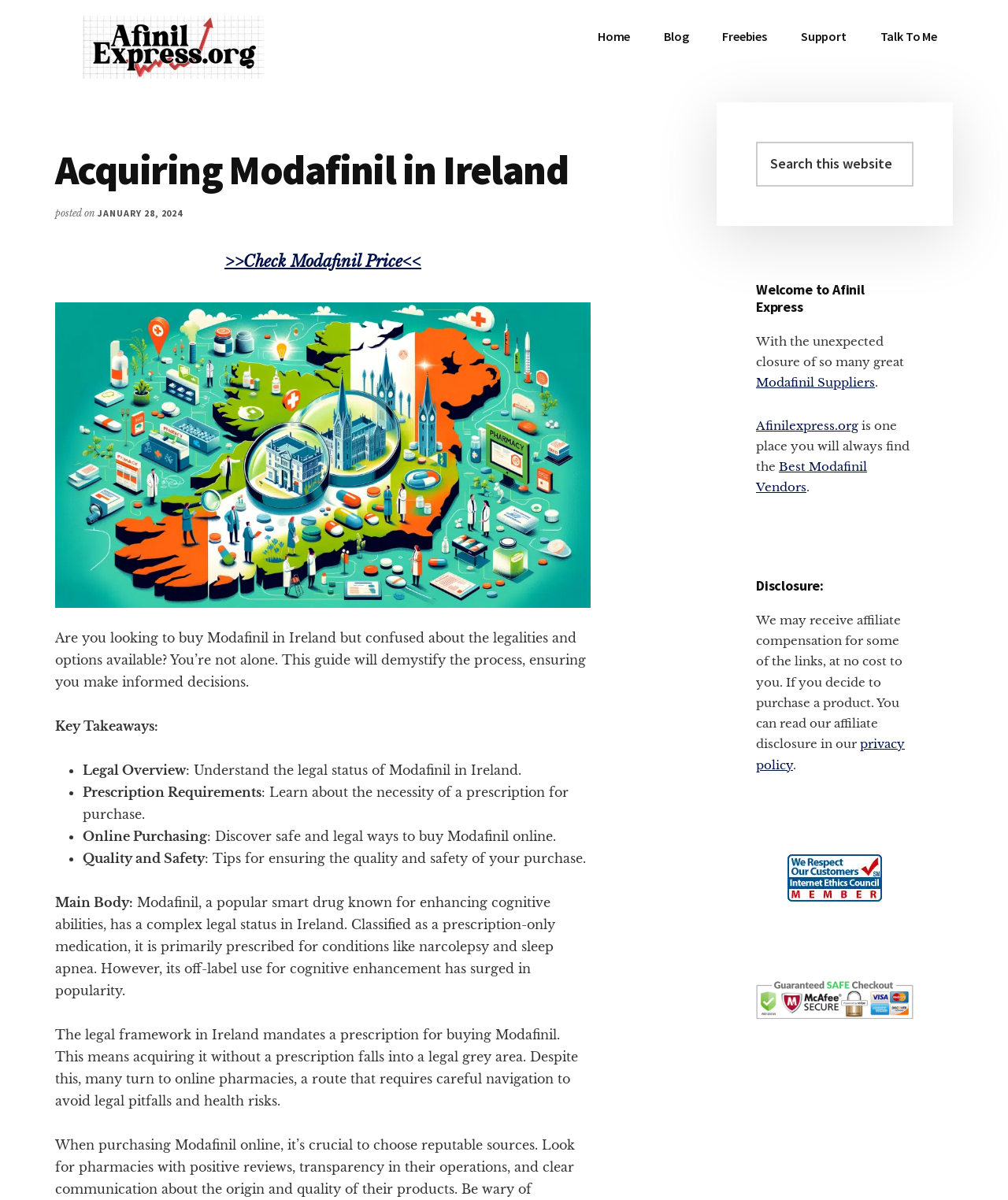Identify the bounding box coordinates of the part that should be clicked to carry out this instruction: "Search this website".

[0.75, 0.118, 0.906, 0.155]